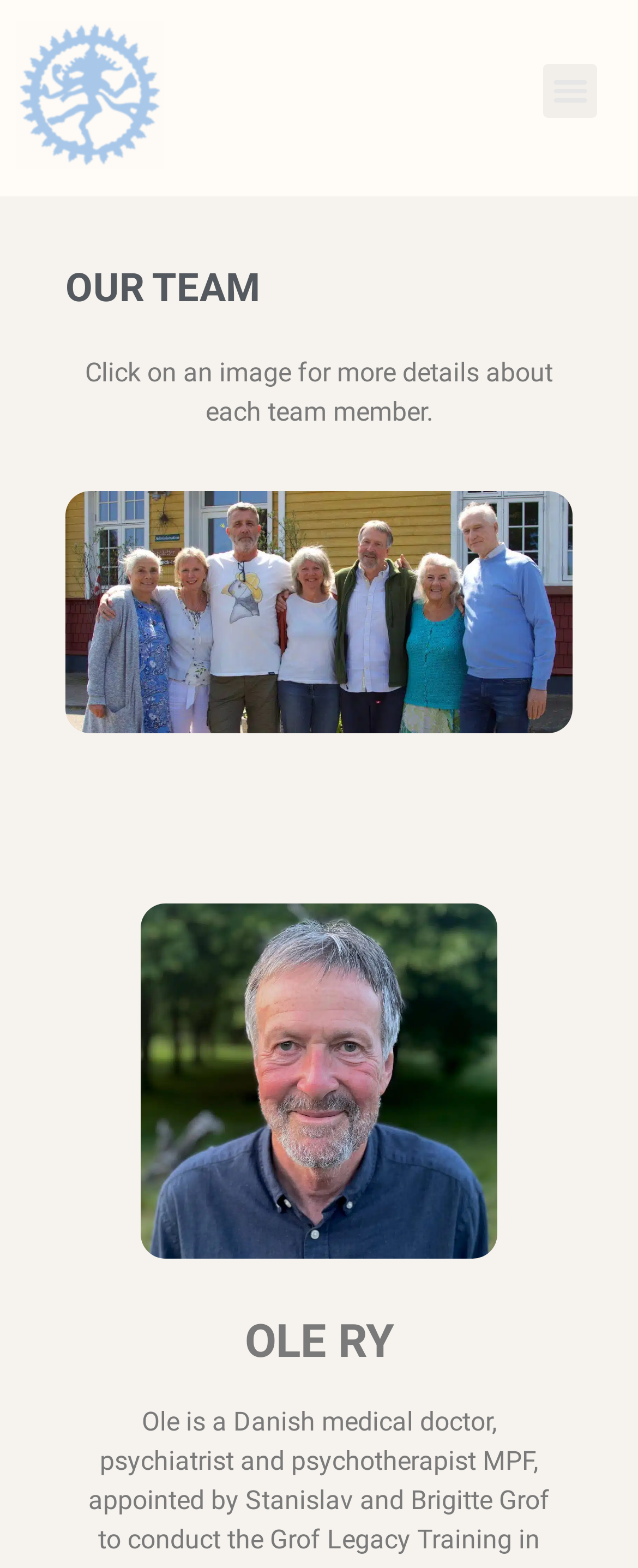Given the element description, predict the bounding box coordinates in the format (top-left x, top-left y, bottom-right x, bottom-right y), using floating point numbers between 0 and 1: Menu

[0.851, 0.04, 0.936, 0.075]